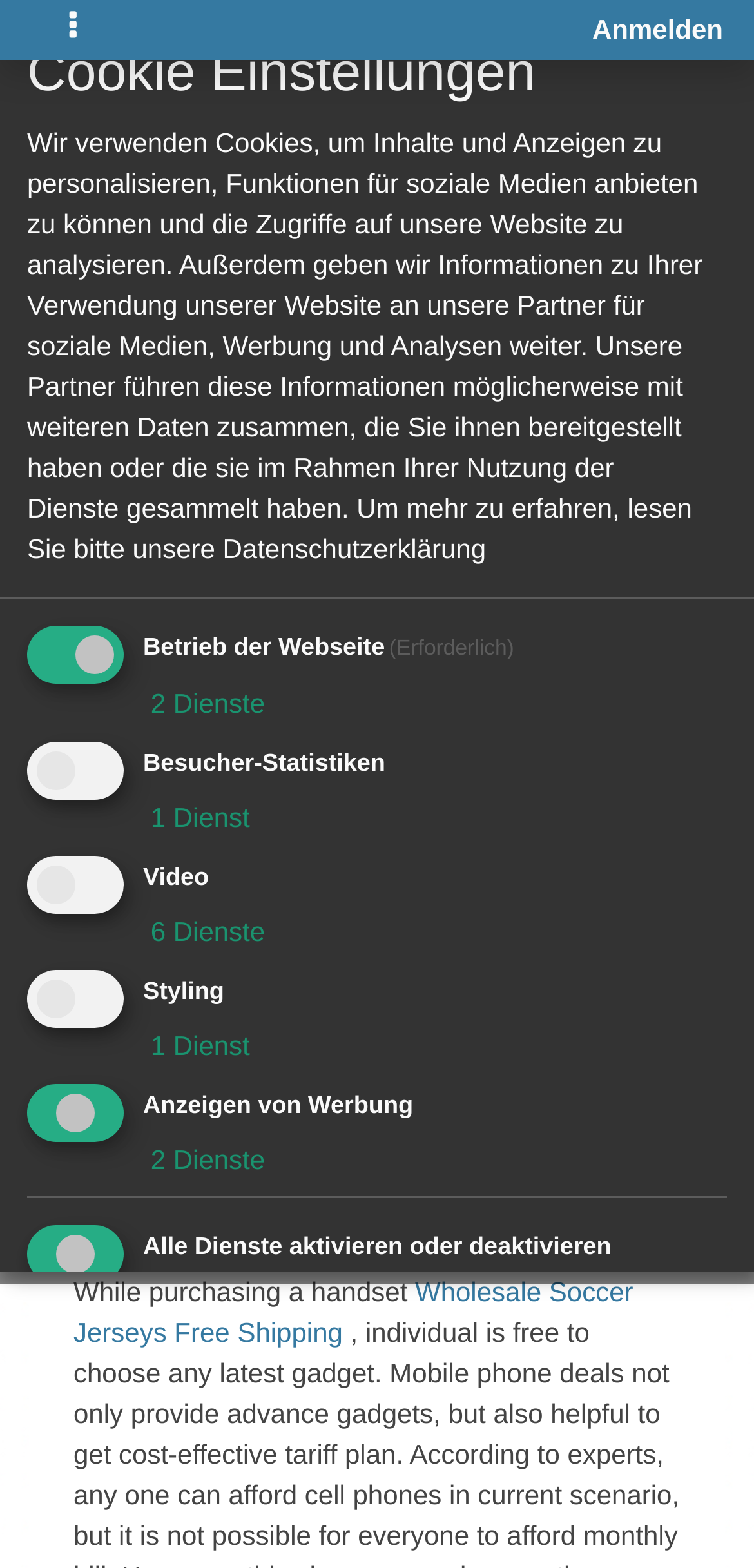What is the date of the post?
Refer to the image and give a detailed answer to the question.

Based on the webpage content, the date of the post is 21.03.2020 03:05, which is mentioned below the avatar of the user gsnoopy520.